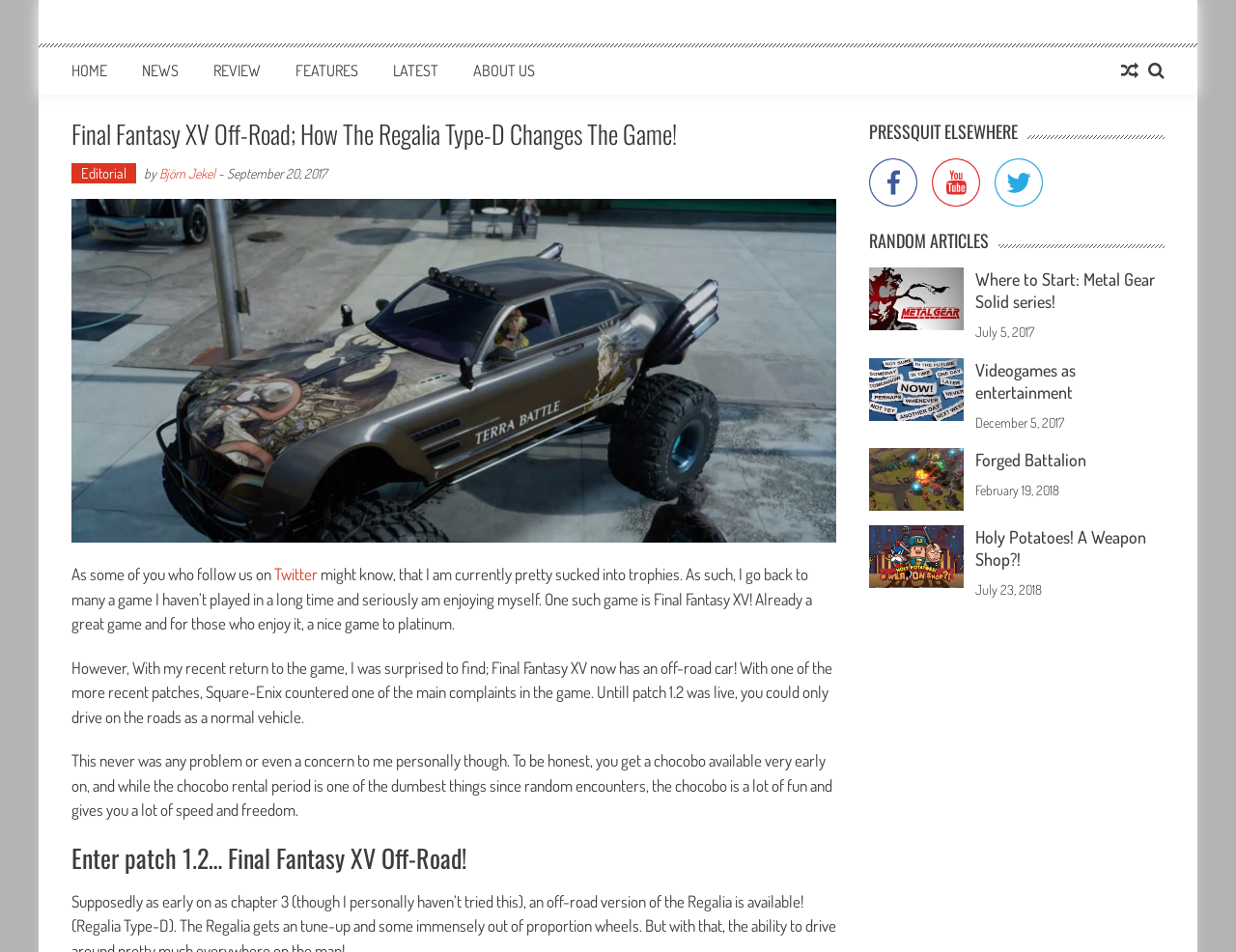What is the date of the article about Metal Gear Solid?
Using the visual information, reply with a single word or short phrase.

July 5, 2017